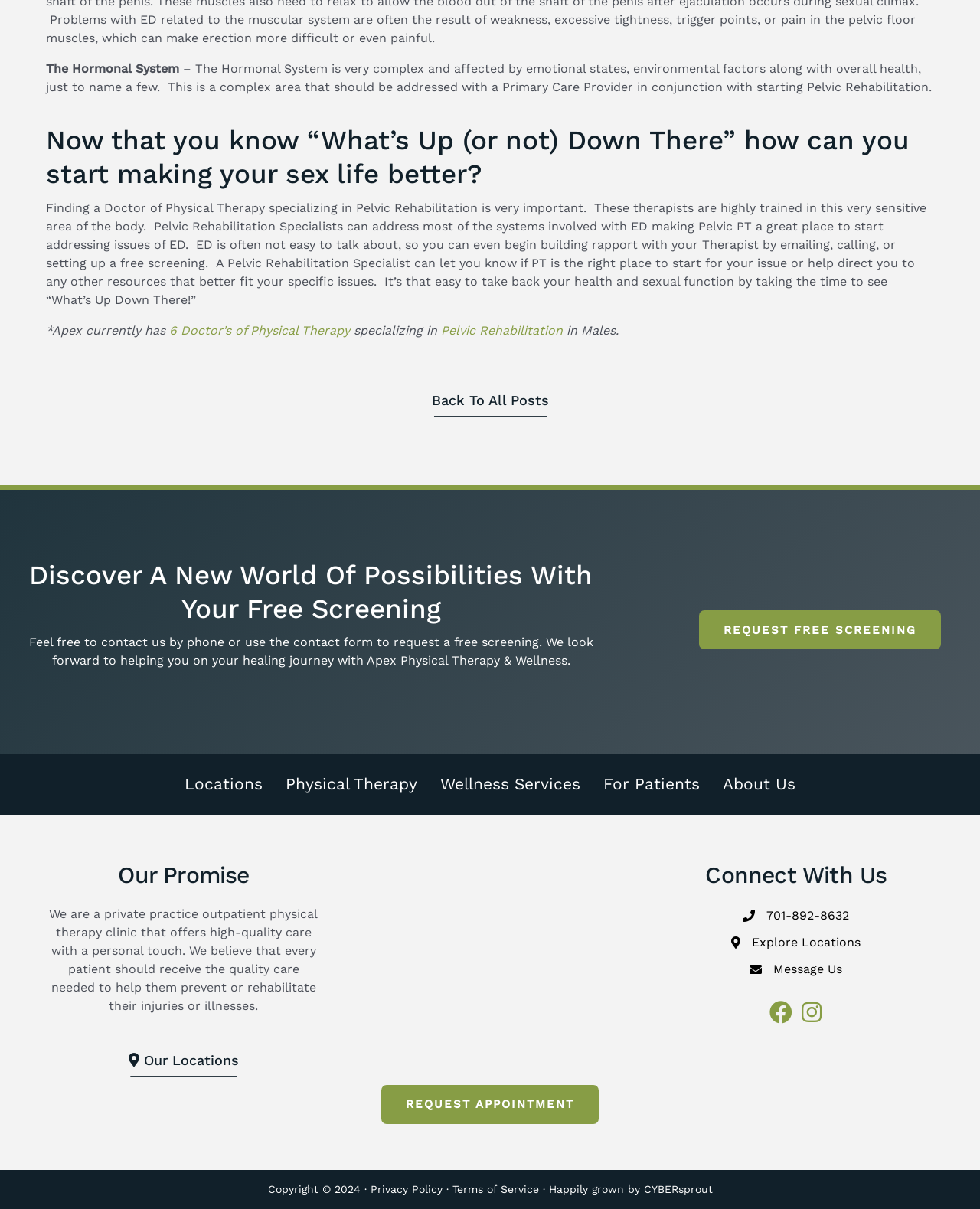What is the purpose of the 'Request Free Screening' button?
Please look at the screenshot and answer using one word or phrase.

To request a free screening